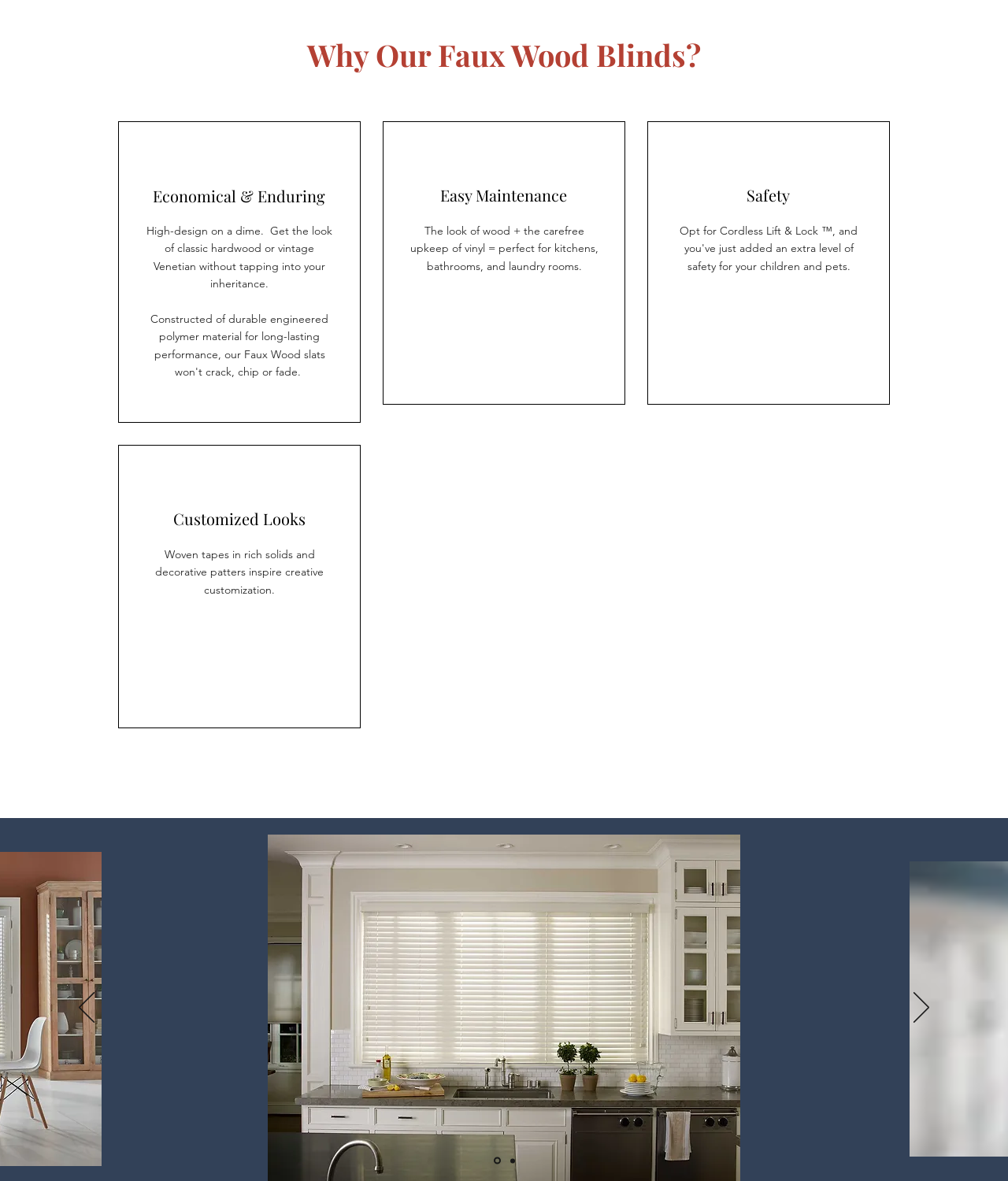What is the main topic of this webpage?
Refer to the image and give a detailed answer to the query.

The webpage has a heading 'Why Our Faux Wood Blinds?' and several subheadings related to the benefits of faux wood blinds, indicating that the main topic of this webpage is faux wood blinds.